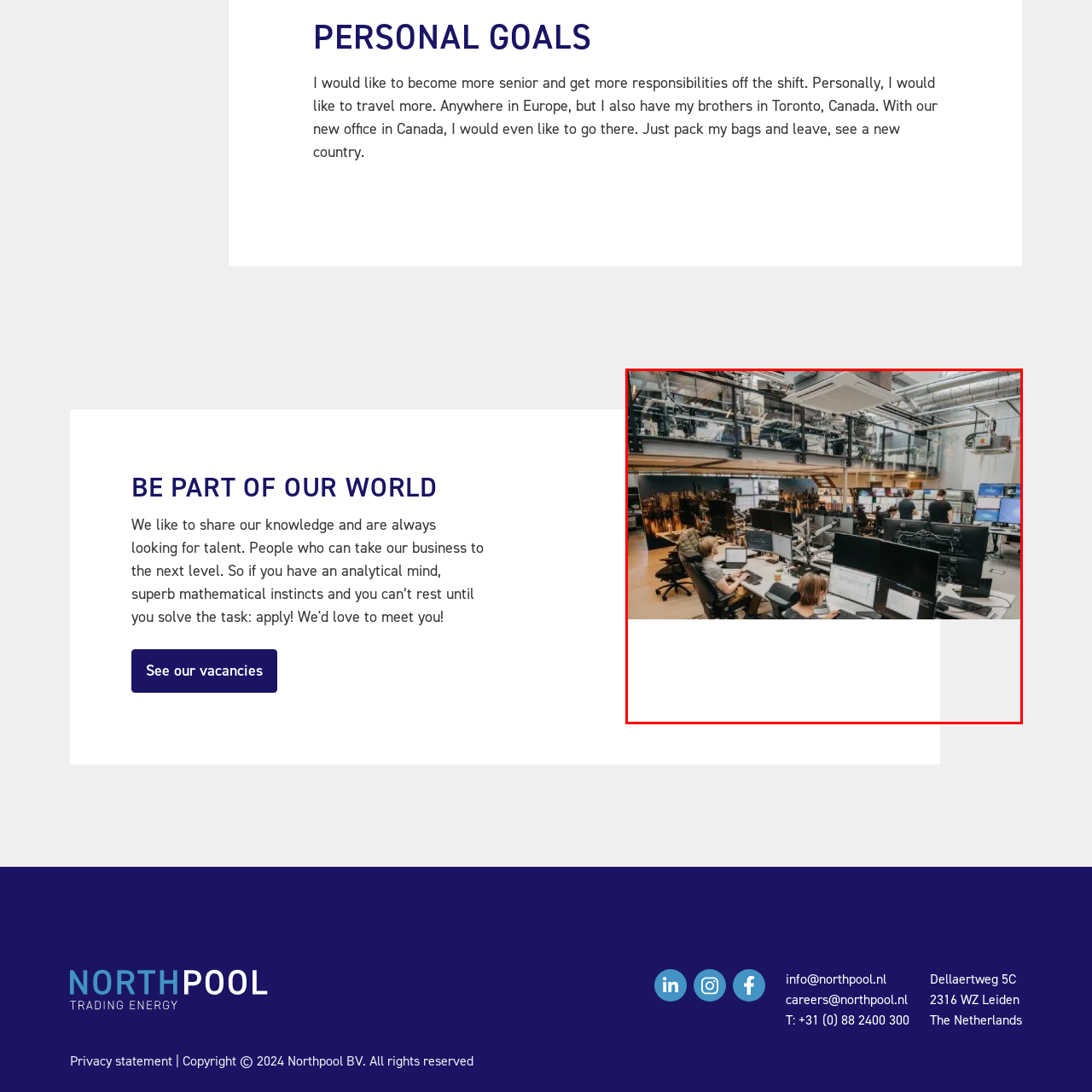Generate a thorough description of the part of the image enclosed by the red boundary.

The image captures a modern workspace filled with multiple workstations, where employees appear to be engaged in various tasks on their computers. In the foreground, a person with short hair is focused on a laptop, while another individual is seen analyzing data on a larger monitor. The setup features sleek, black desks with dual or triple monitor configurations, indicating a tech-savvy environment. 

In the background, several employees can be seen standing and seated, collaborating or concentrating on tasks, all within a space characterized by contemporary design and abundant technology. The ambience suggests a dynamic workplace, likely related to data analysis or software development, reflecting a culture of innovation and teamwork. The artistic backdrop of cityscapes adds to the modern aesthetic of the office, enhancing the overall professional atmosphere.